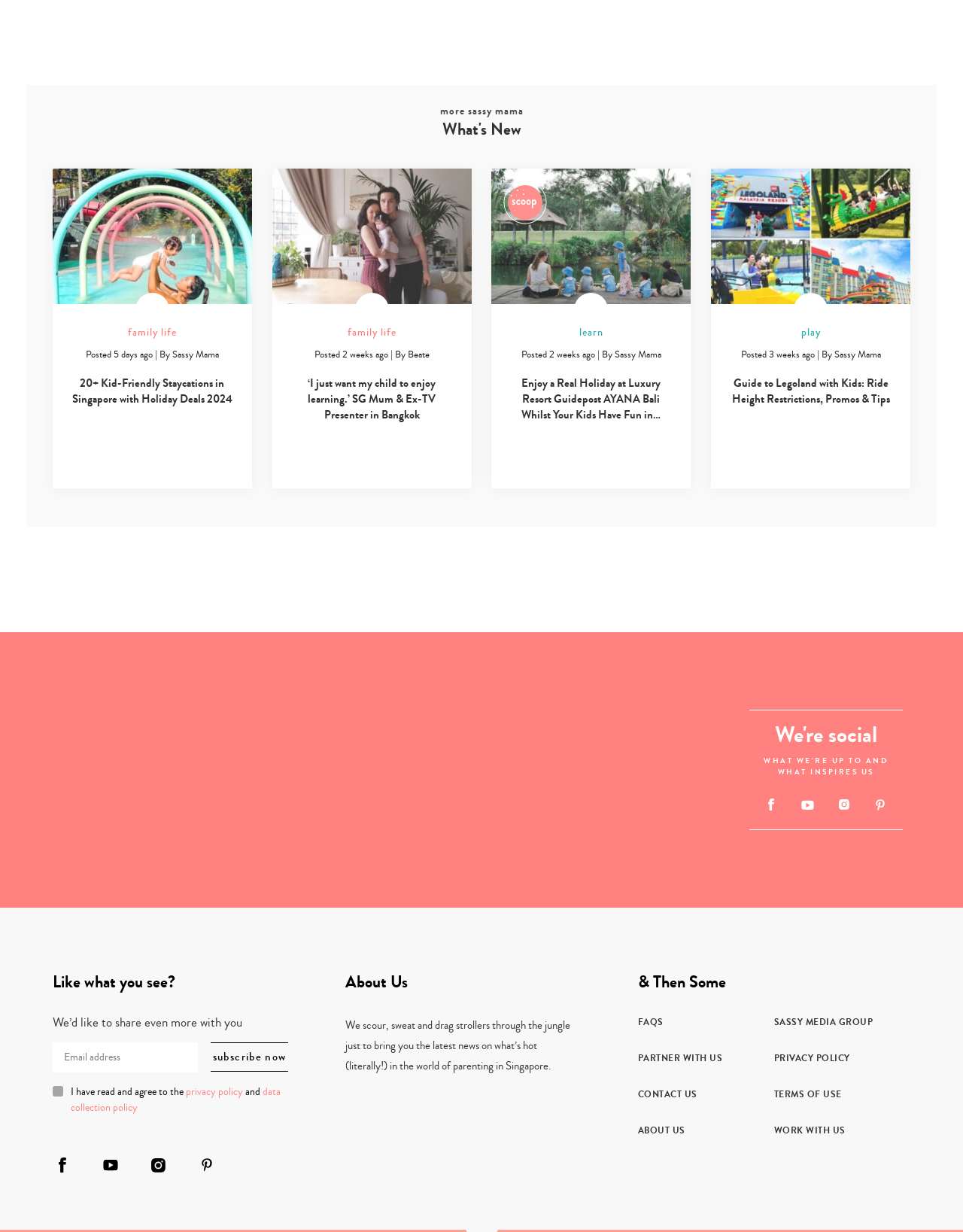Use a single word or phrase to answer the question:
What is the main topic of the webpage?

Family and parenting